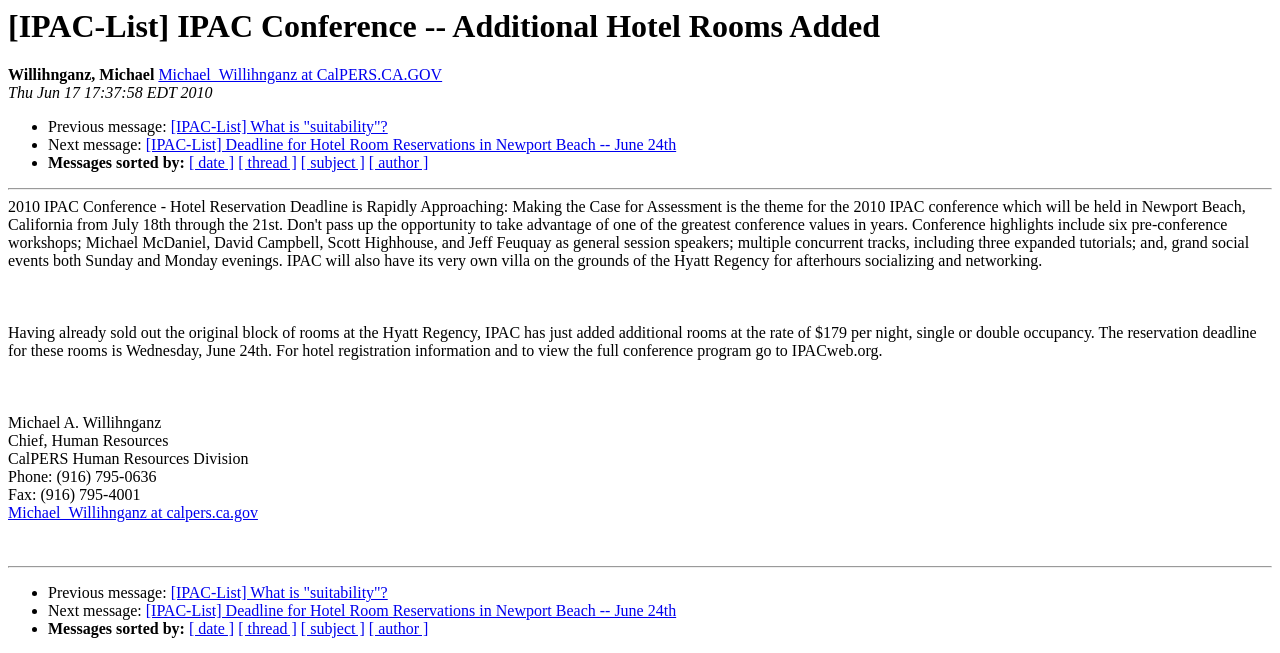Identify the bounding box of the UI component described as: "[ author ]".

[0.288, 0.95, 0.335, 0.976]